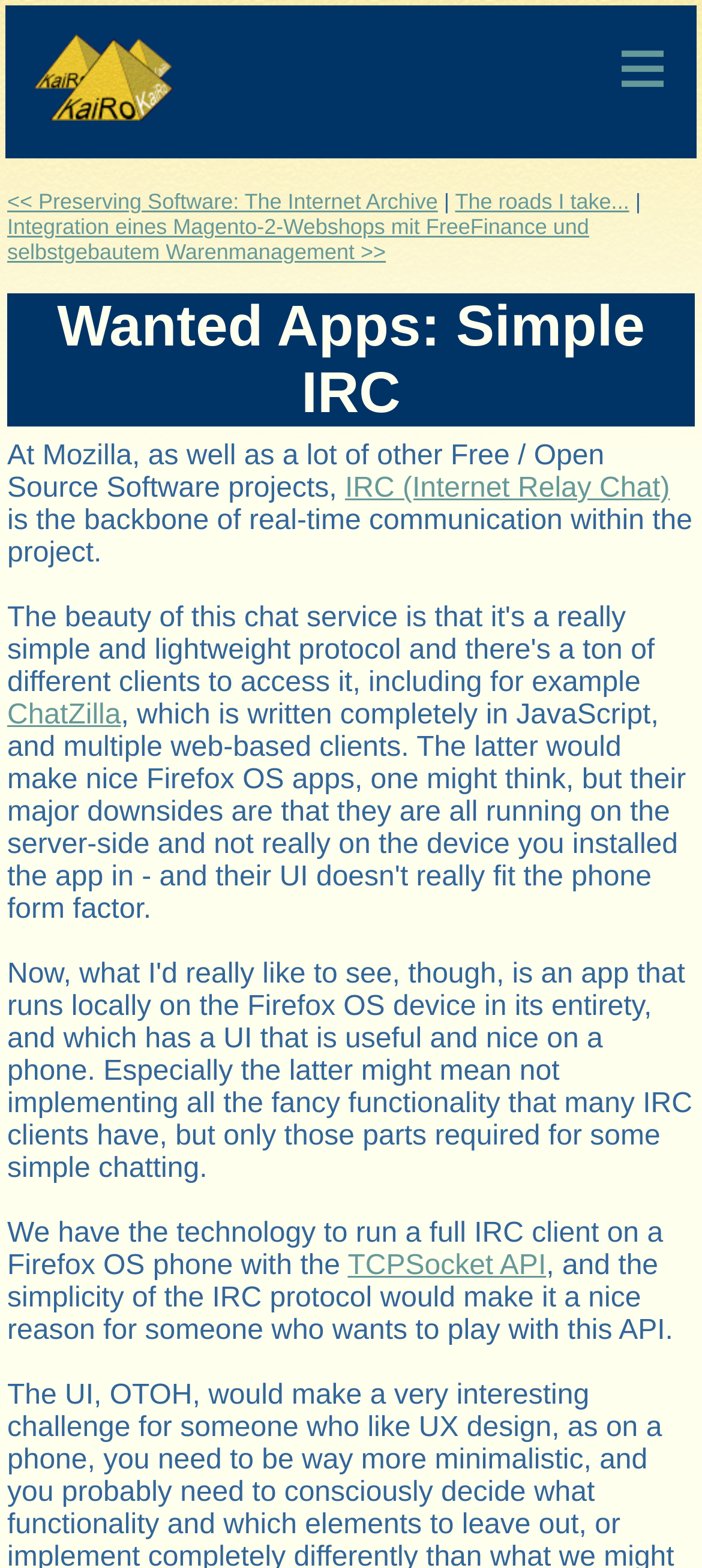Based on the element description The roads I take..., identify the bounding box coordinates for the UI element. The coordinates should be in the format (top-left x, top-left y, bottom-right x, bottom-right y) and within the 0 to 1 range.

[0.648, 0.121, 0.896, 0.137]